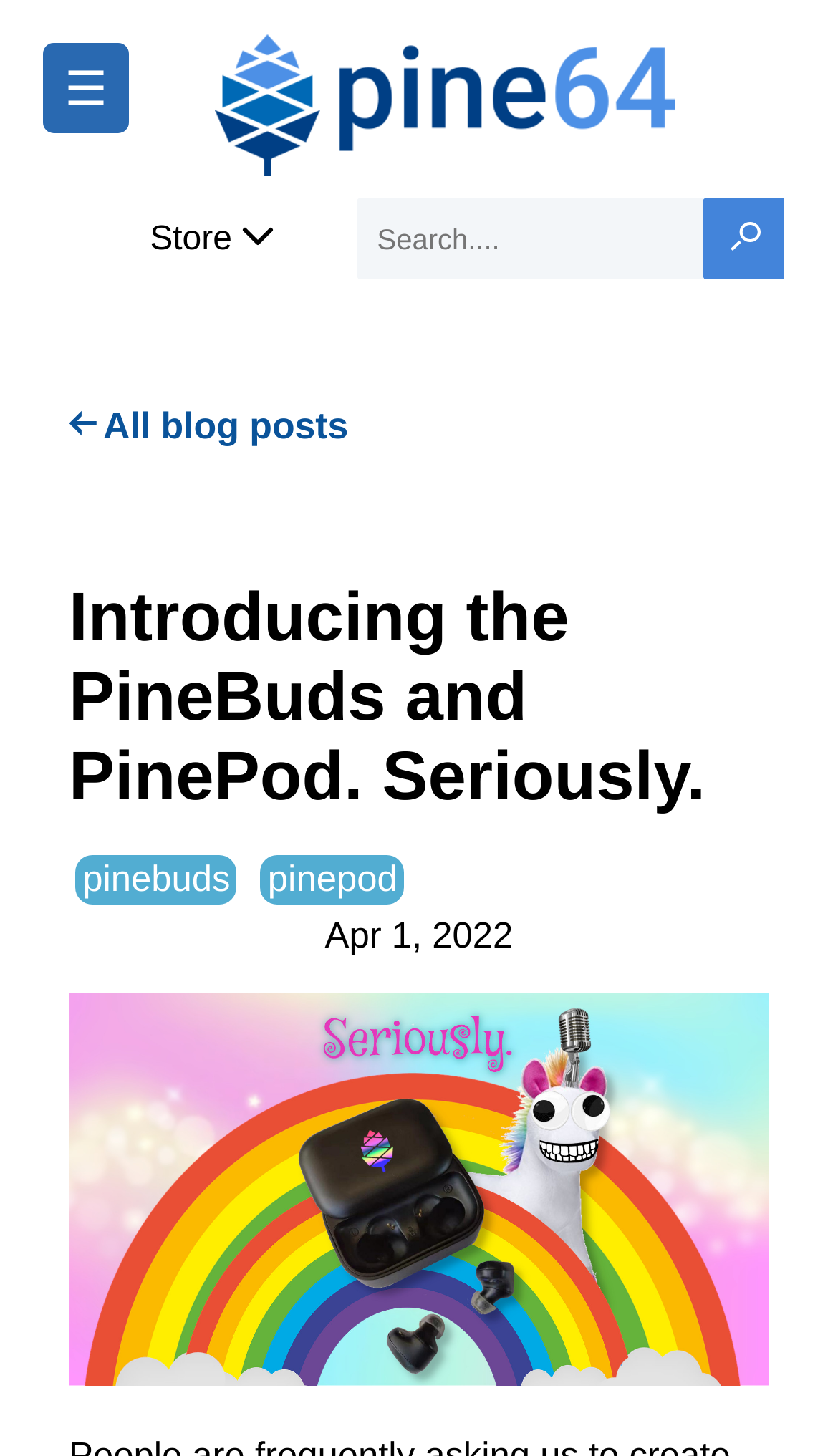Please specify the bounding box coordinates in the format (top-left x, top-left y, bottom-right x, bottom-right y), with values ranging from 0 to 1. Identify the bounding box for the UI component described as follows: pinebuds

[0.09, 0.588, 0.283, 0.621]